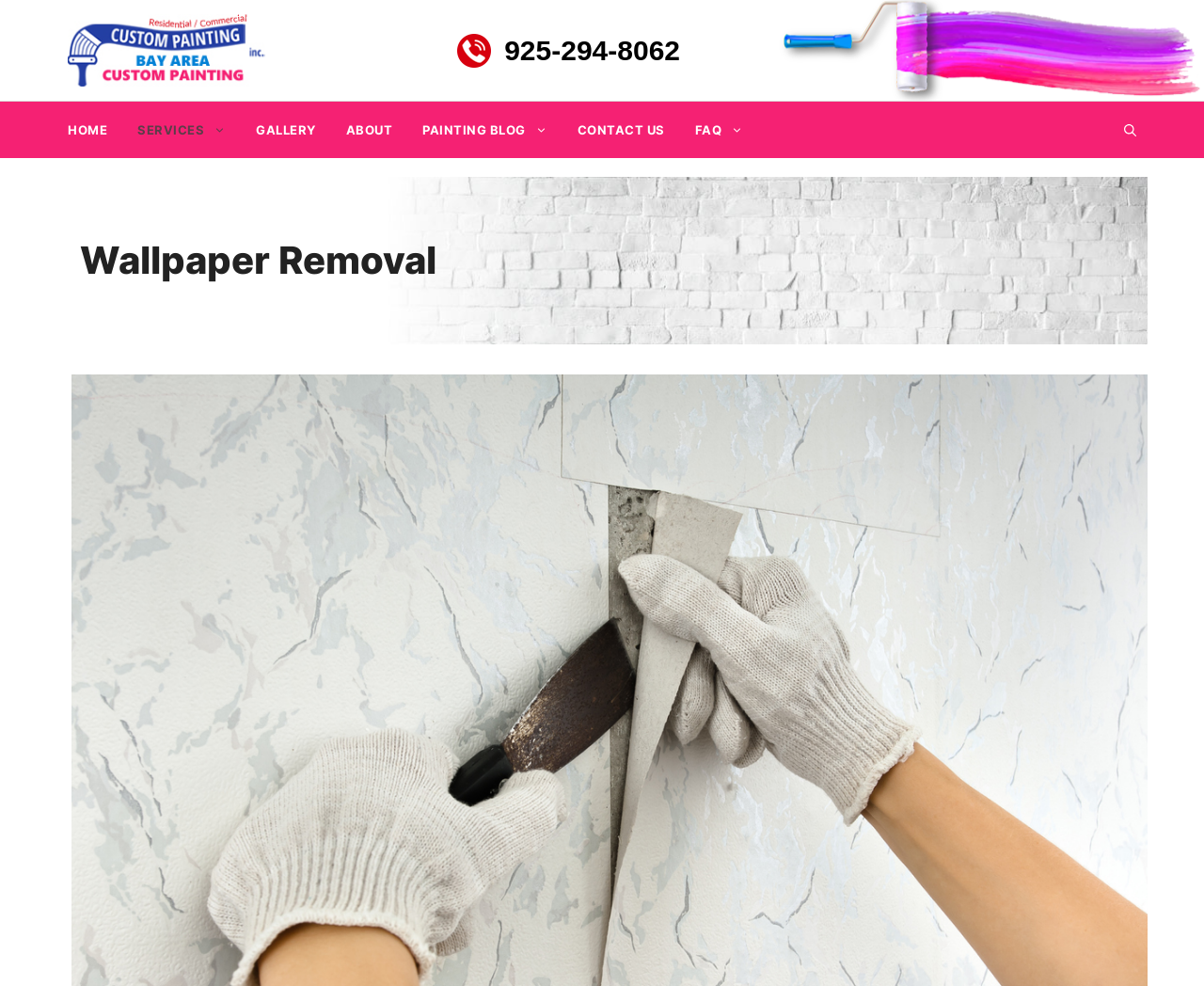Construct a comprehensive caption that outlines the webpage's structure and content.

The webpage is about Bay Area Custom Painting, specifically focusing on wallpaper removal. At the top of the page, there is a banner that spans the entire width, containing a link to the company's website and an image of the company's logo. Below the banner, there is a navigation menu with links to different sections of the website, including HOME, SERVICES, GALLERY, ABOUT, PAINTING BLOG, and CONTACT US. The navigation menu is positioned at the top of the page, taking up about a quarter of the screen's height.

To the right of the navigation menu, there is a button labeled "Open search". Below the navigation menu, there is a heading that reads "Wallpaper Removal", which is likely the title of the webpage. The heading is centered on the page, taking up about half of the screen's width.

The webpage also contains a complementary section, which takes up about two-thirds of the screen's width, positioned below the navigation menu. This section contains a link to the company's phone number, 925-294-8062.

There is no prominent image or graphic on the page, aside from the company's logo in the banner. The overall layout is simple, with a focus on providing easy access to different sections of the website.